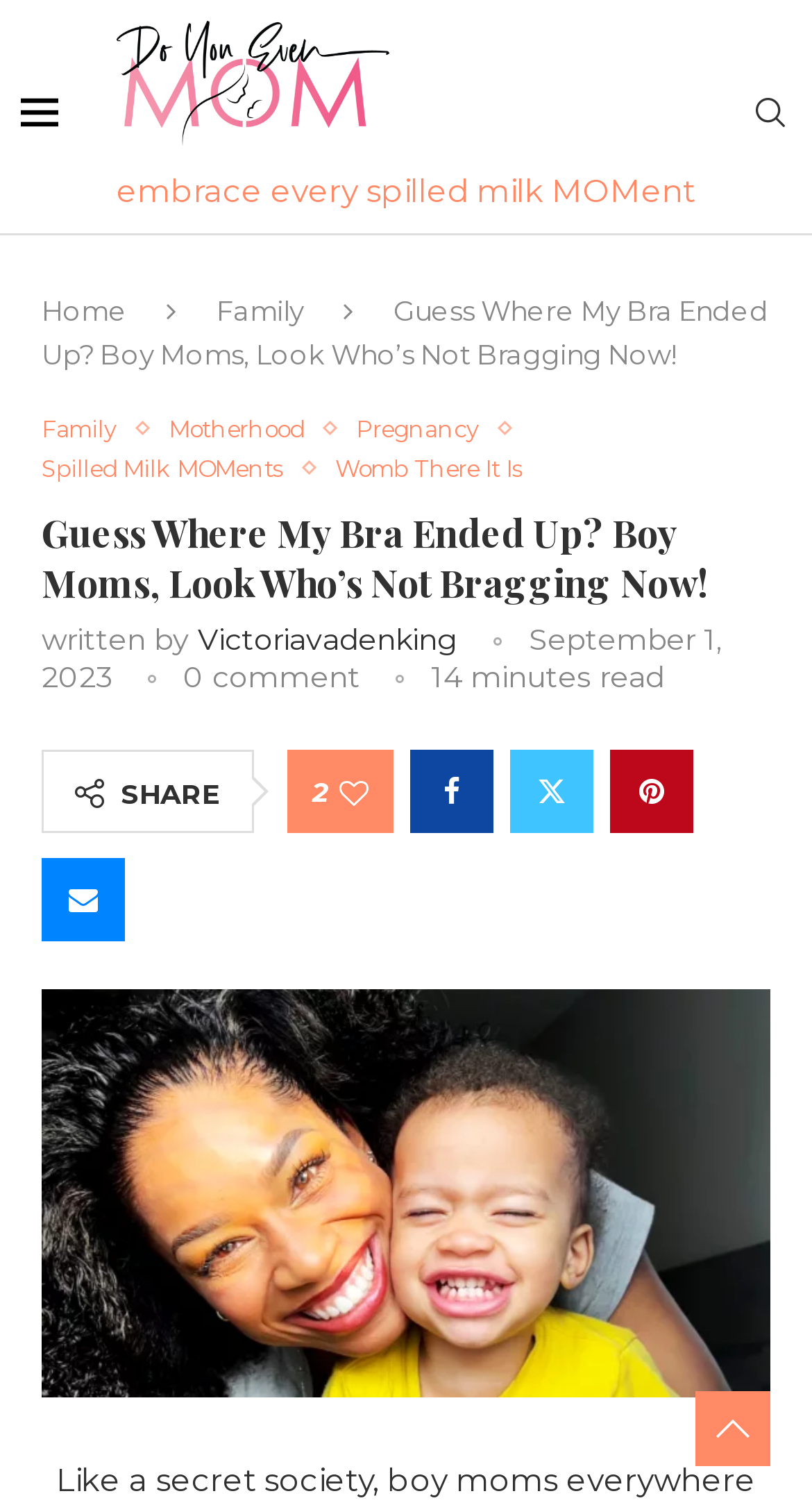Find the bounding box coordinates for the area you need to click to carry out the instruction: "View the 'Family' category". The coordinates should be four float numbers between 0 and 1, indicated as [left, top, right, bottom].

[0.267, 0.194, 0.374, 0.217]